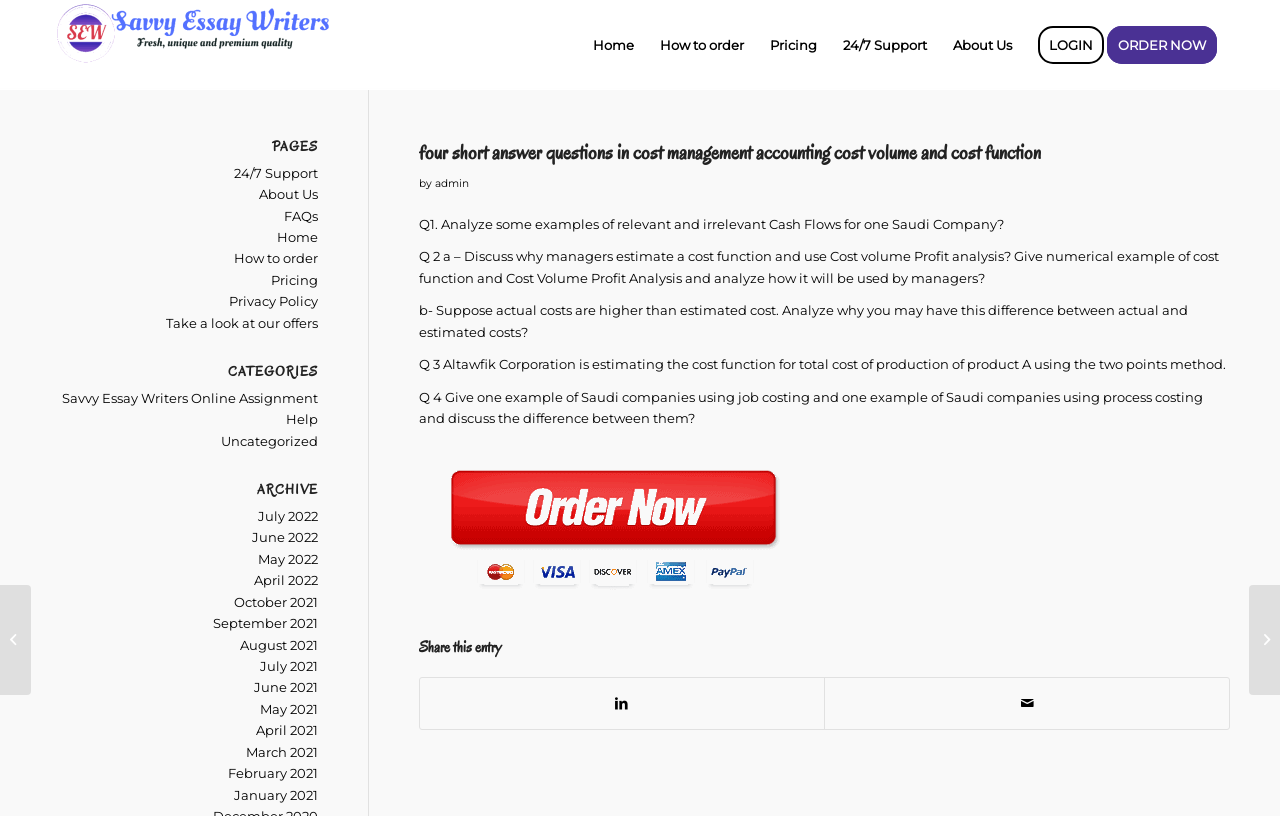Find the bounding box coordinates of the element I should click to carry out the following instruction: "explore wheel options".

None